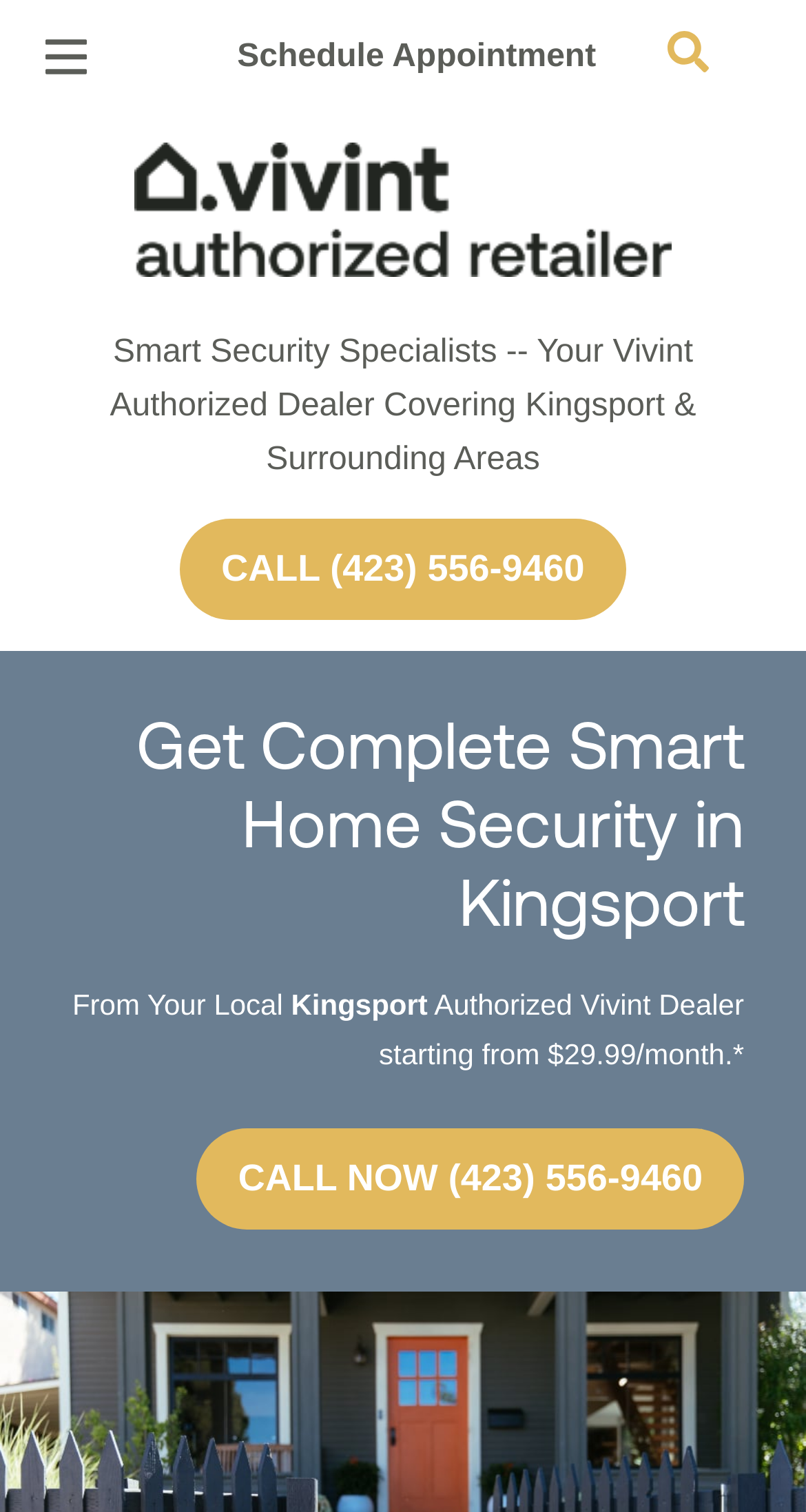Determine the bounding box coordinates of the clickable region to follow the instruction: "Search for something".

[0.829, 0.021, 0.88, 0.048]